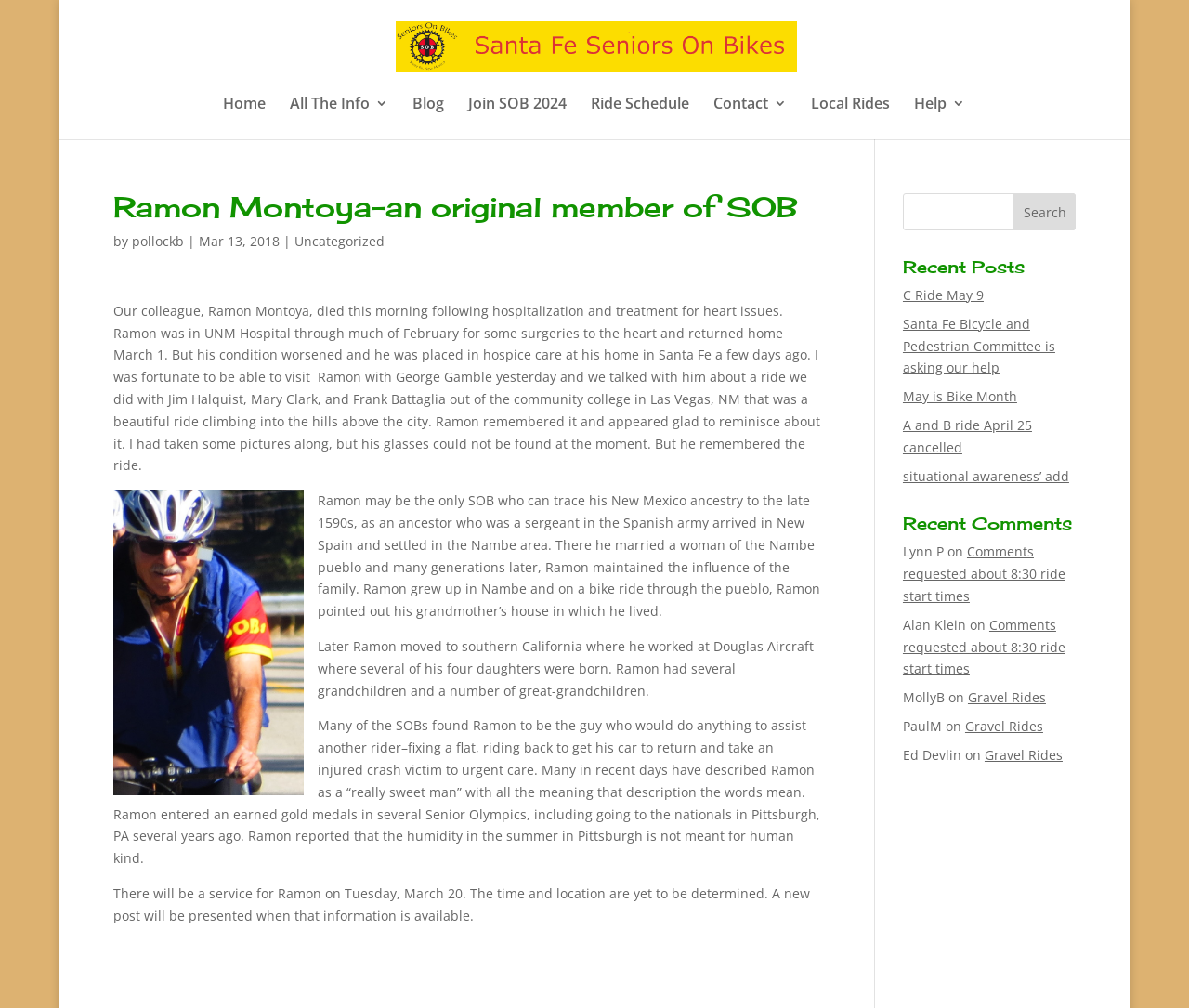What is the name of the author of the article?
Please give a detailed and elaborate answer to the question.

The article mentions 'by pollockb' which indicates that pollockb is the author of the article.